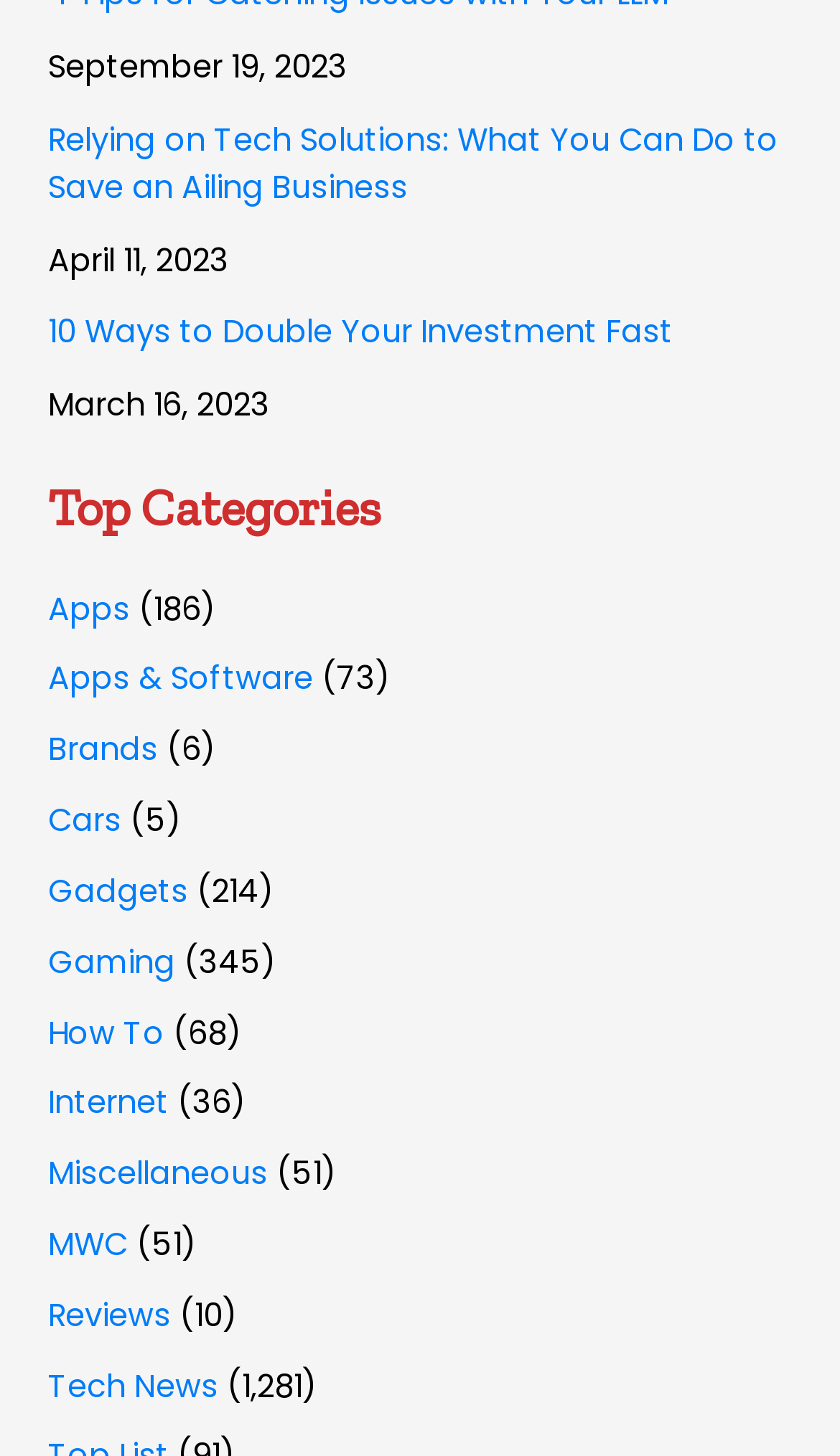Using the element description: "Apps & Software", determine the bounding box coordinates. The coordinates should be in the format [left, top, right, bottom], with values between 0 and 1.

[0.058, 0.452, 0.373, 0.481]